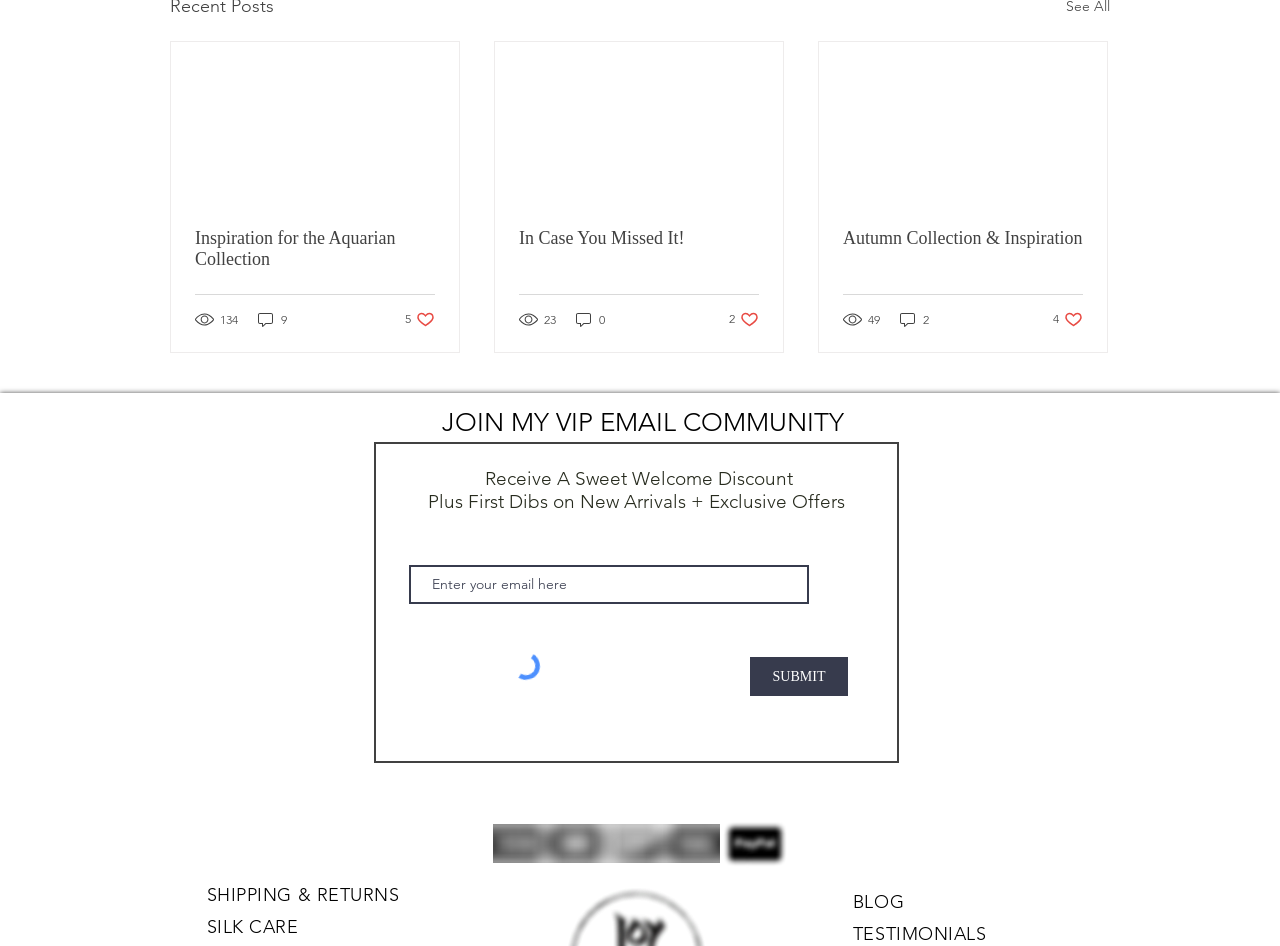What is the theme of the first article?
Using the image as a reference, give an elaborate response to the question.

The first article has a link with the text 'Inspiration for the Aquarian Collection', which suggests that the theme of the article is related to the Aquarian Collection.